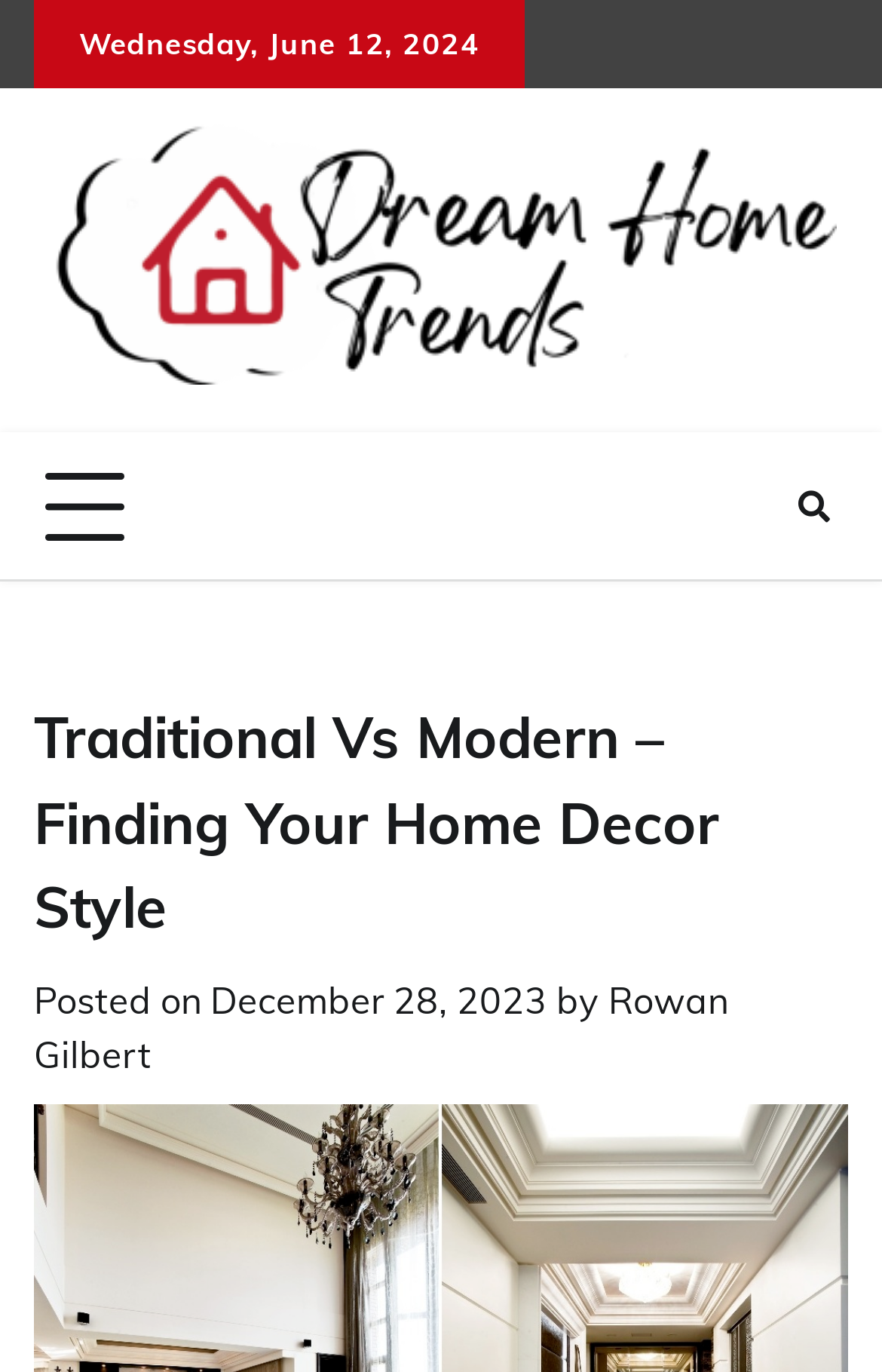Is the menu button expanded?
Answer the question in a detailed and comprehensive manner.

I found the menu button and saw that it is not expanded because the 'expanded' property is set to 'False'.